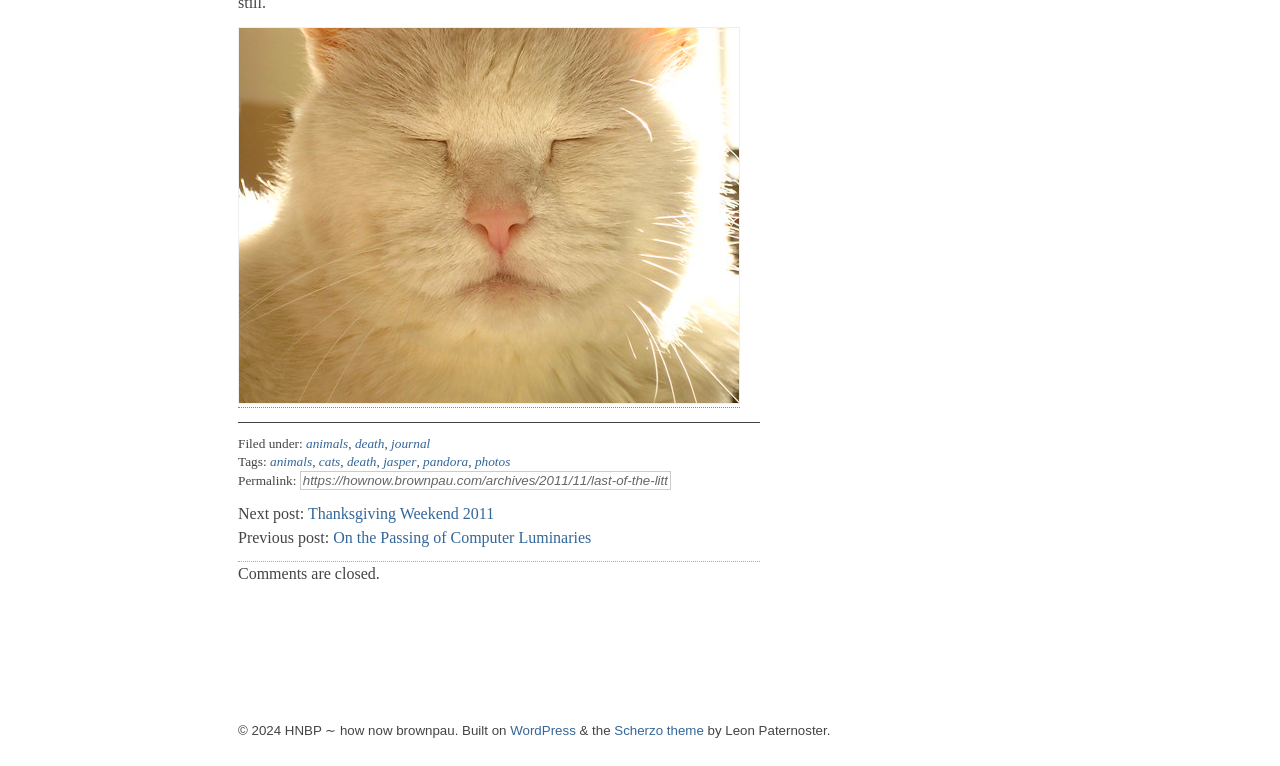Specify the bounding box coordinates of the element's area that should be clicked to execute the given instruction: "Click the 'Next post' link". The coordinates should be four float numbers between 0 and 1, i.e., [left, top, right, bottom].

[0.241, 0.659, 0.386, 0.682]